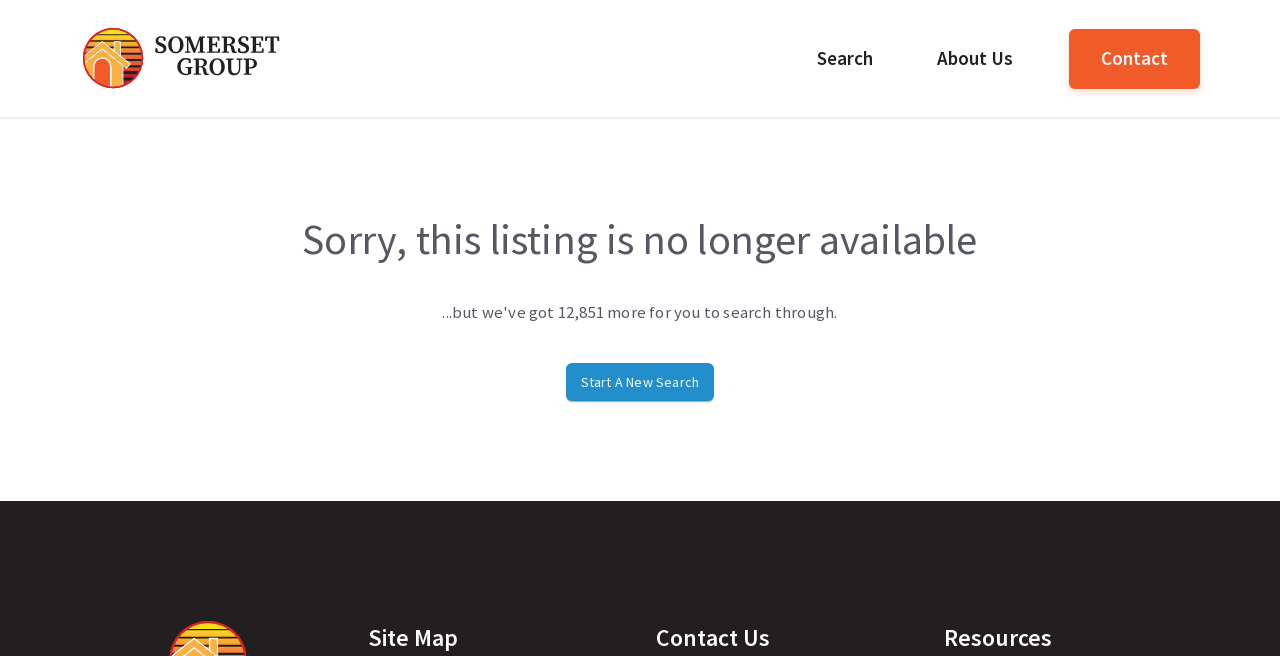What is the purpose of the 'Start A New Search' link?
Please use the visual content to give a single word or phrase answer.

To start a new search